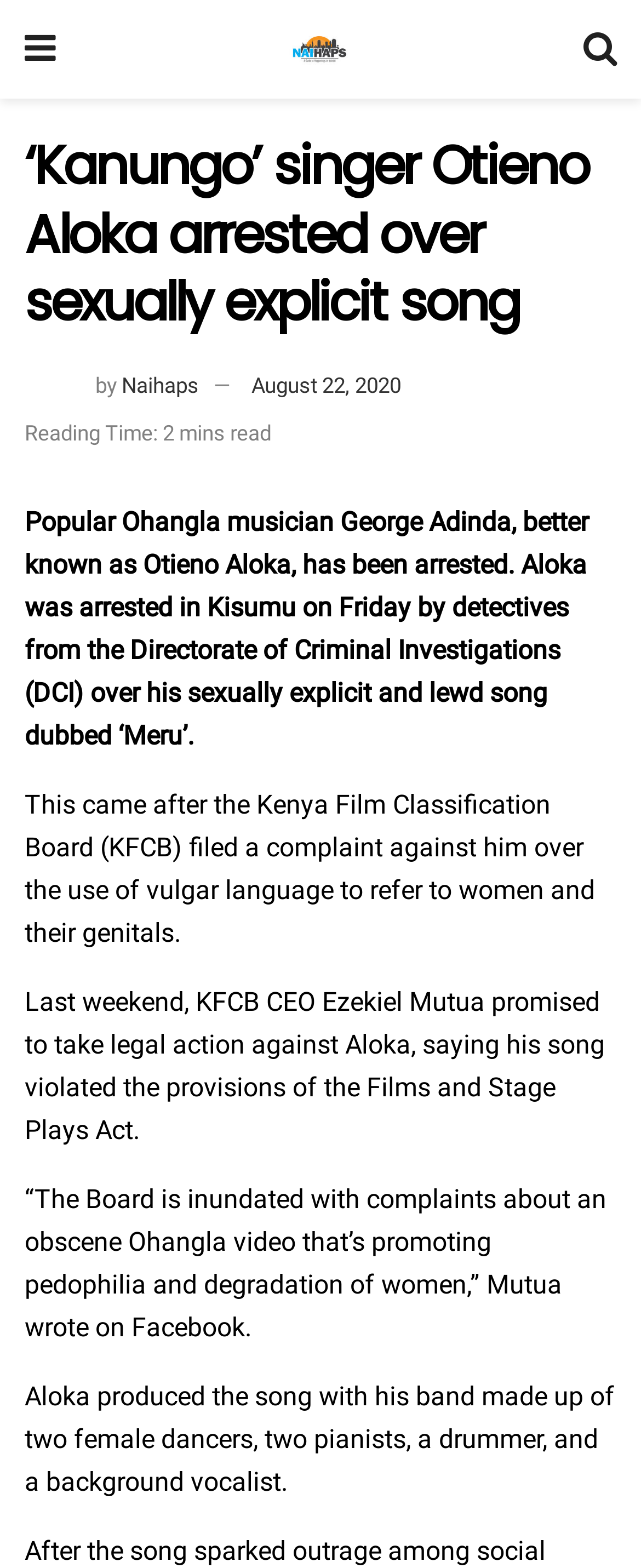Who is the musician arrested?
Please provide a single word or phrase answer based on the image.

Otieno Aloka